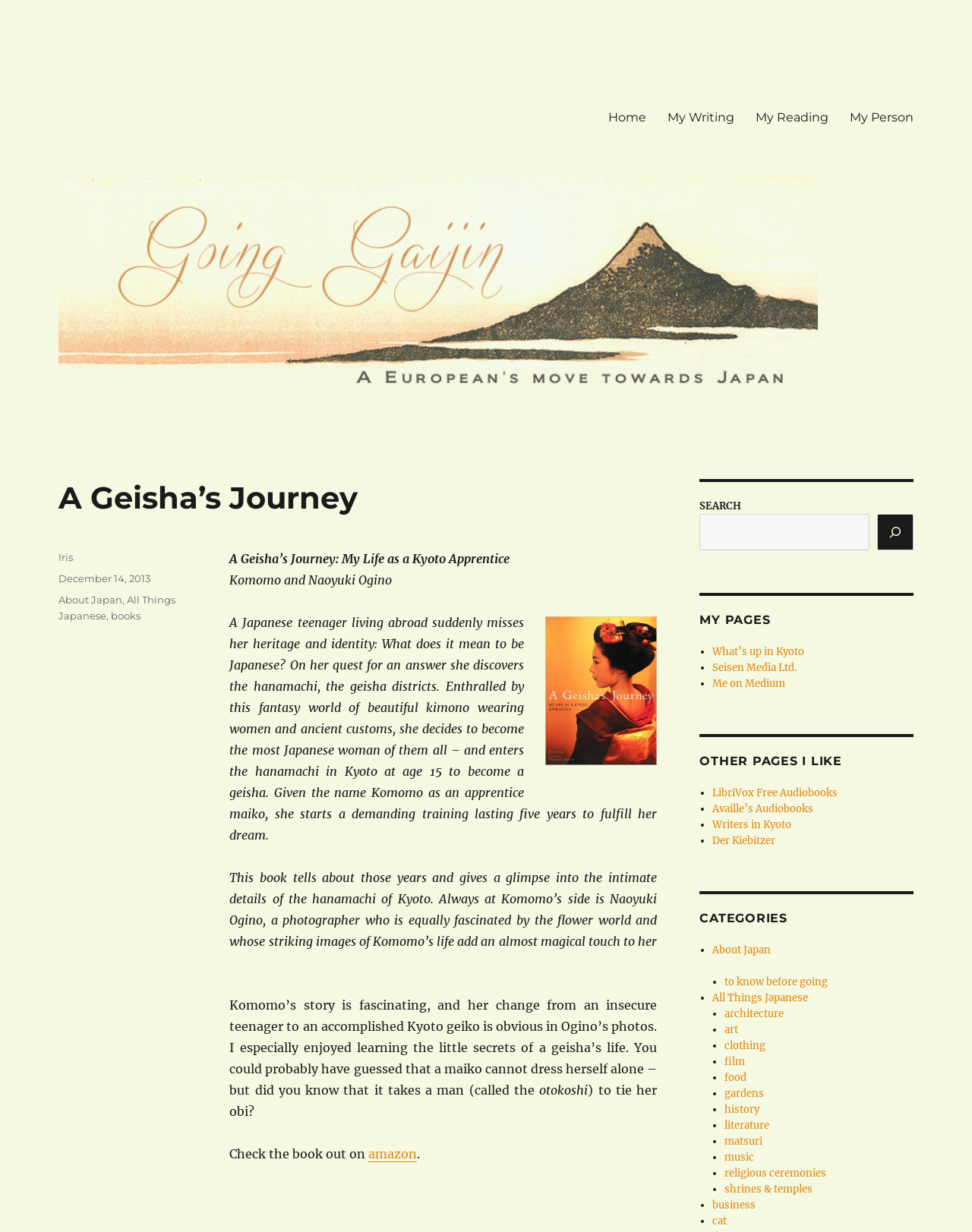Find the bounding box coordinates for the UI element that matches this description: "December 14, 2013September 3, 2017".

[0.06, 0.465, 0.155, 0.474]